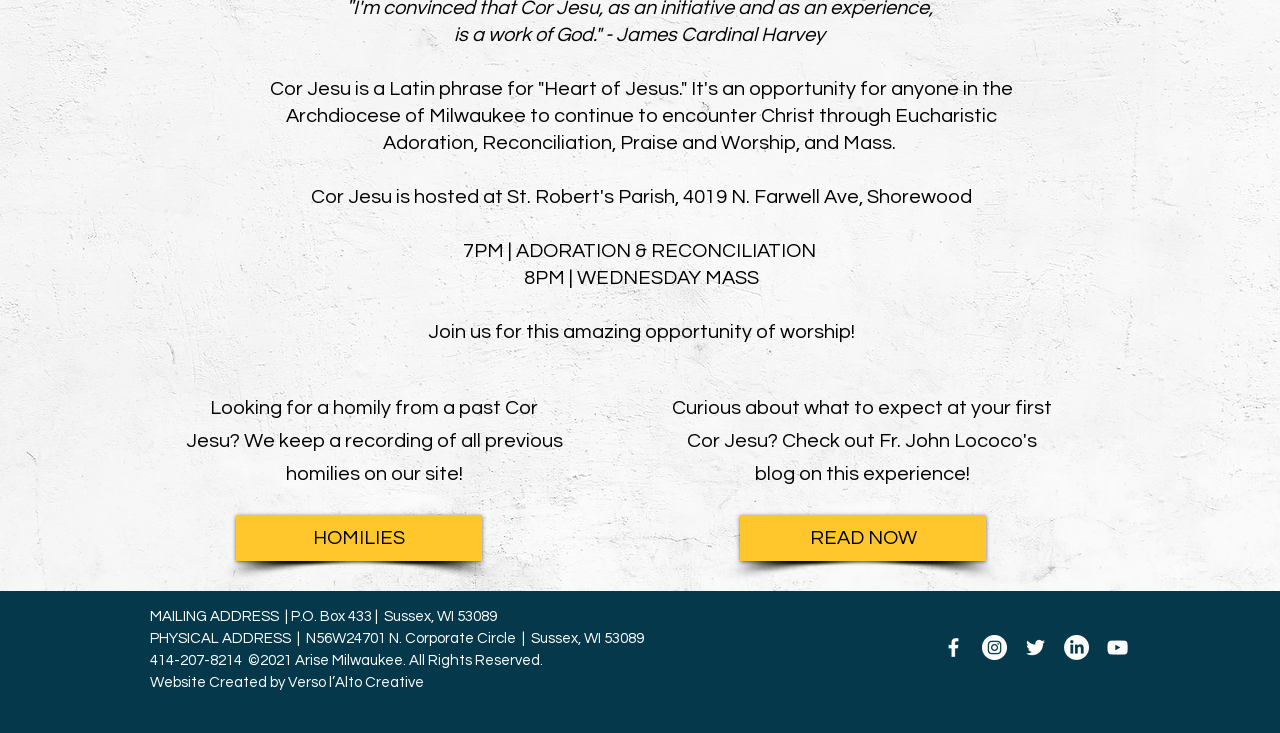Find the bounding box of the UI element described as follows: "Verso l’Alto Creative".

[0.225, 0.92, 0.331, 0.941]